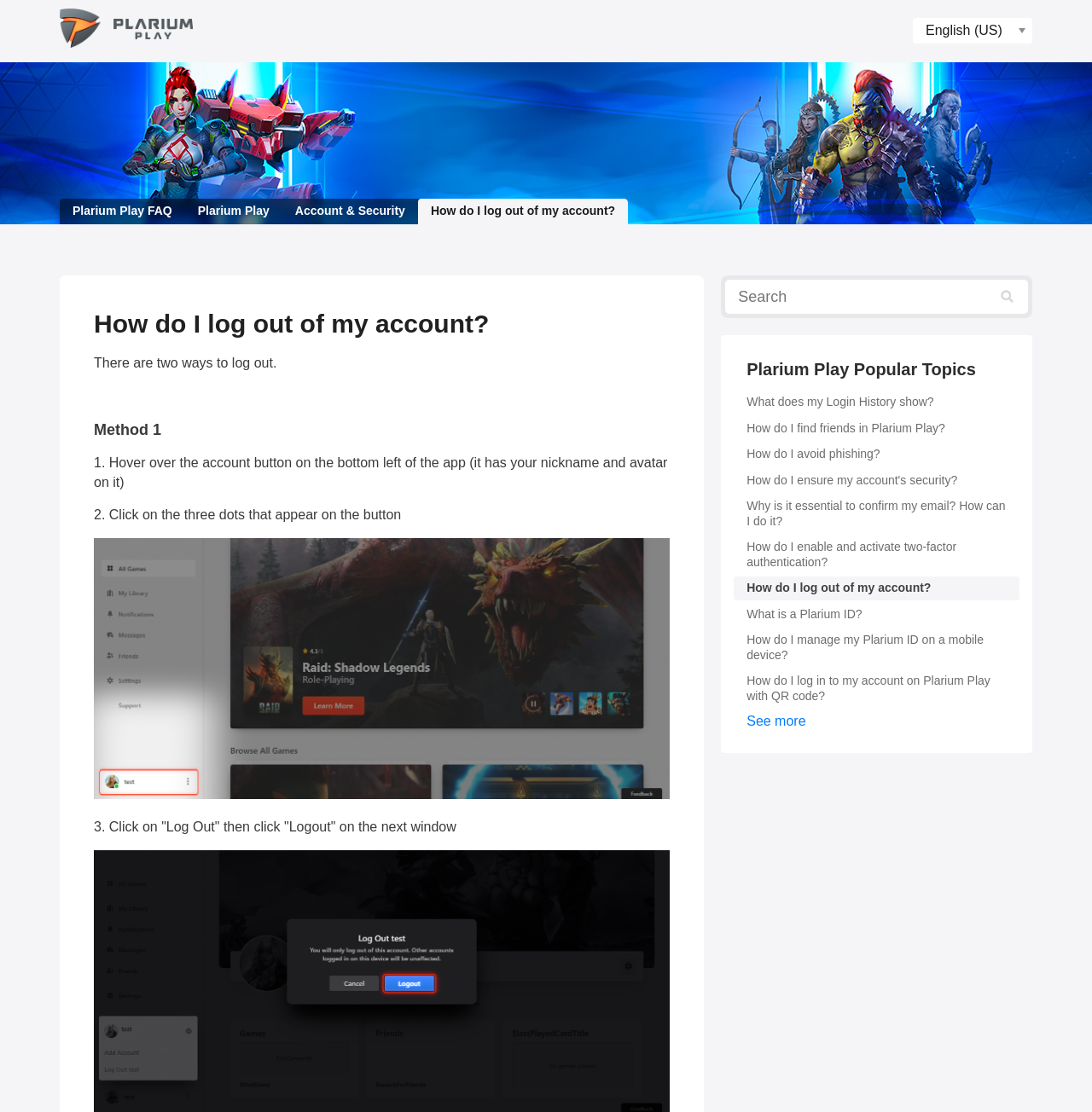Please identify the bounding box coordinates of the element on the webpage that should be clicked to follow this instruction: "Click on the 'See more' link". The bounding box coordinates should be given as four float numbers between 0 and 1, formatted as [left, top, right, bottom].

[0.684, 0.642, 0.738, 0.655]